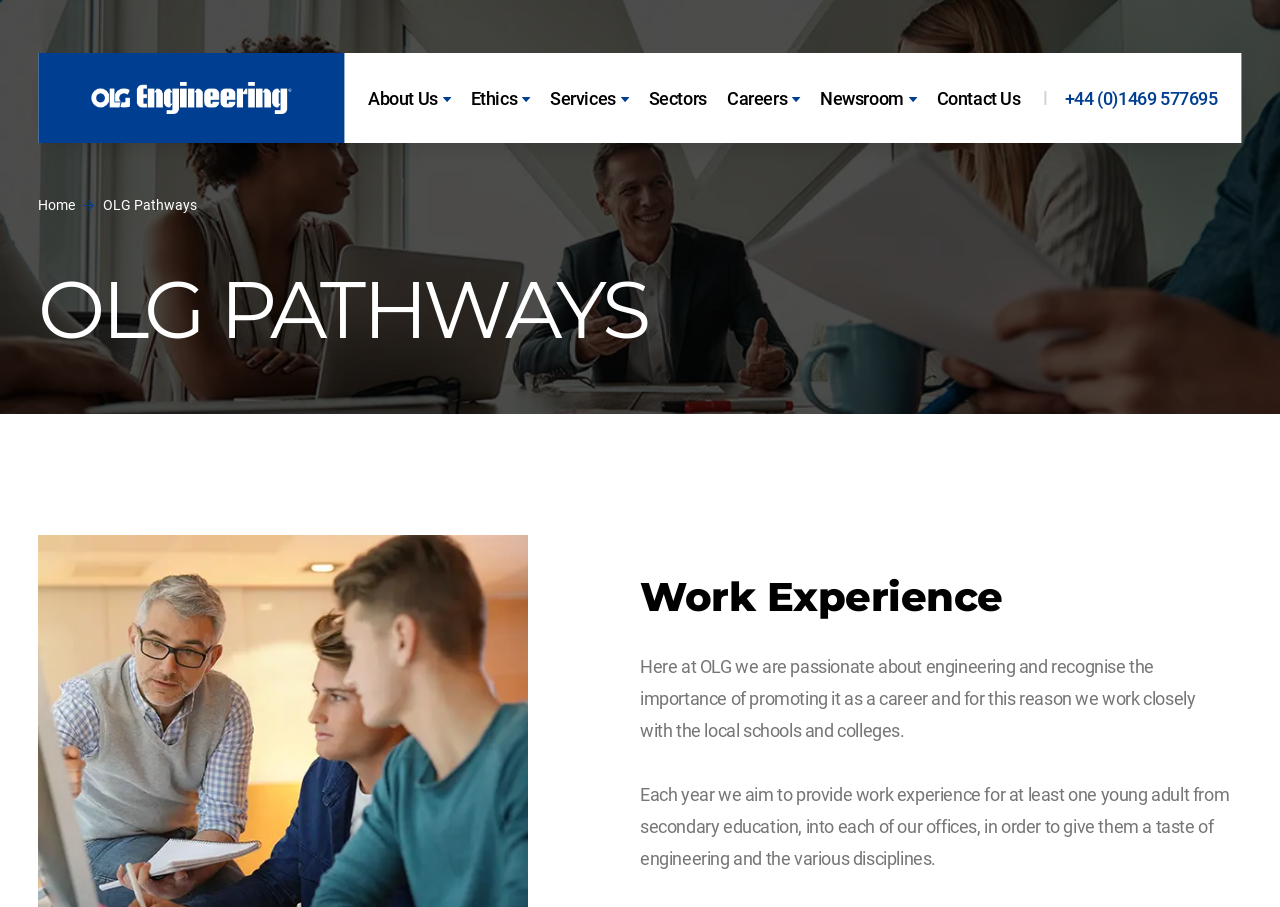Please determine the bounding box coordinates of the element to click on in order to accomplish the following task: "contact us". Ensure the coordinates are four float numbers ranging from 0 to 1, i.e., [left, top, right, bottom].

[0.732, 0.093, 0.801, 0.123]